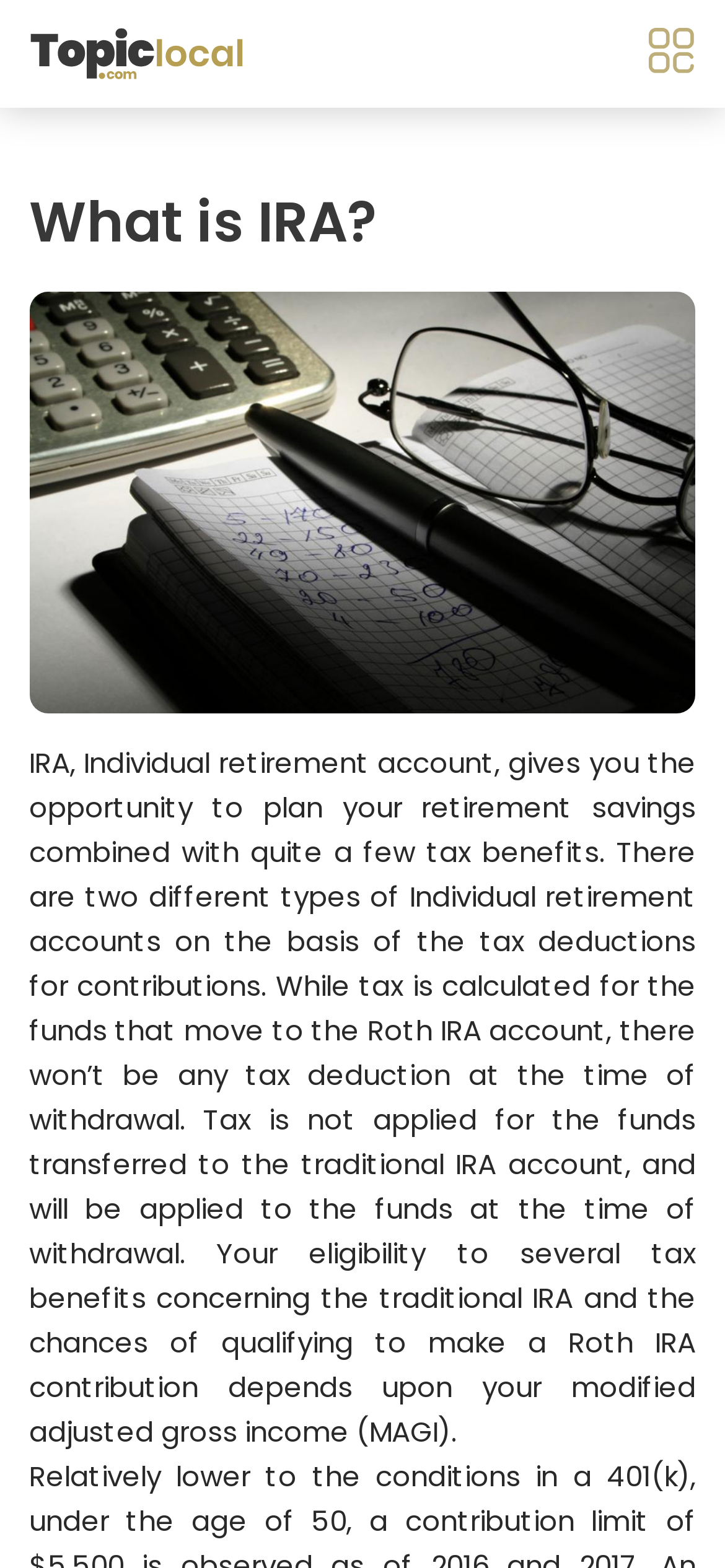Give a one-word or one-phrase response to the question: 
How many types of Individual Retirement Accounts are mentioned?

Two